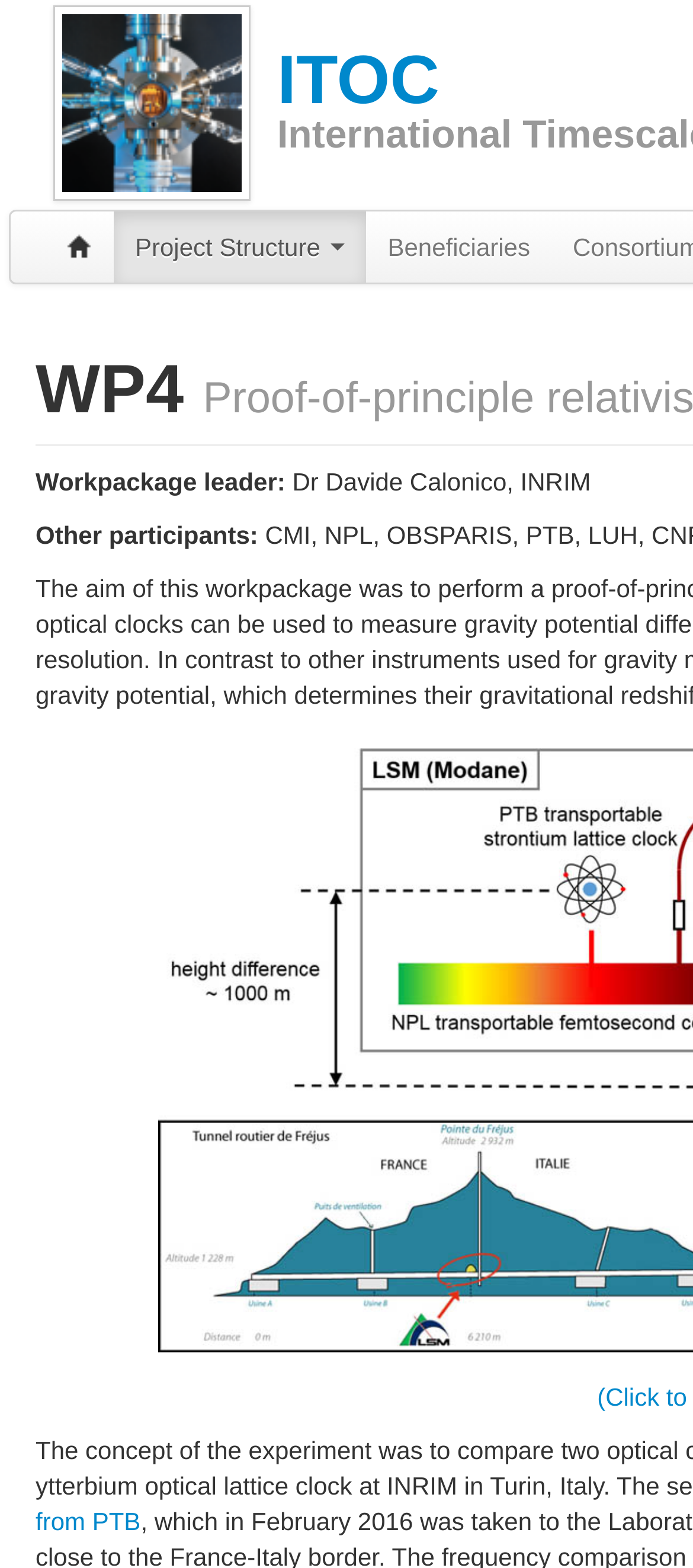Give a one-word or one-phrase response to the question: 
What is the role of Dr Davide Calonico?

Workpackage leader